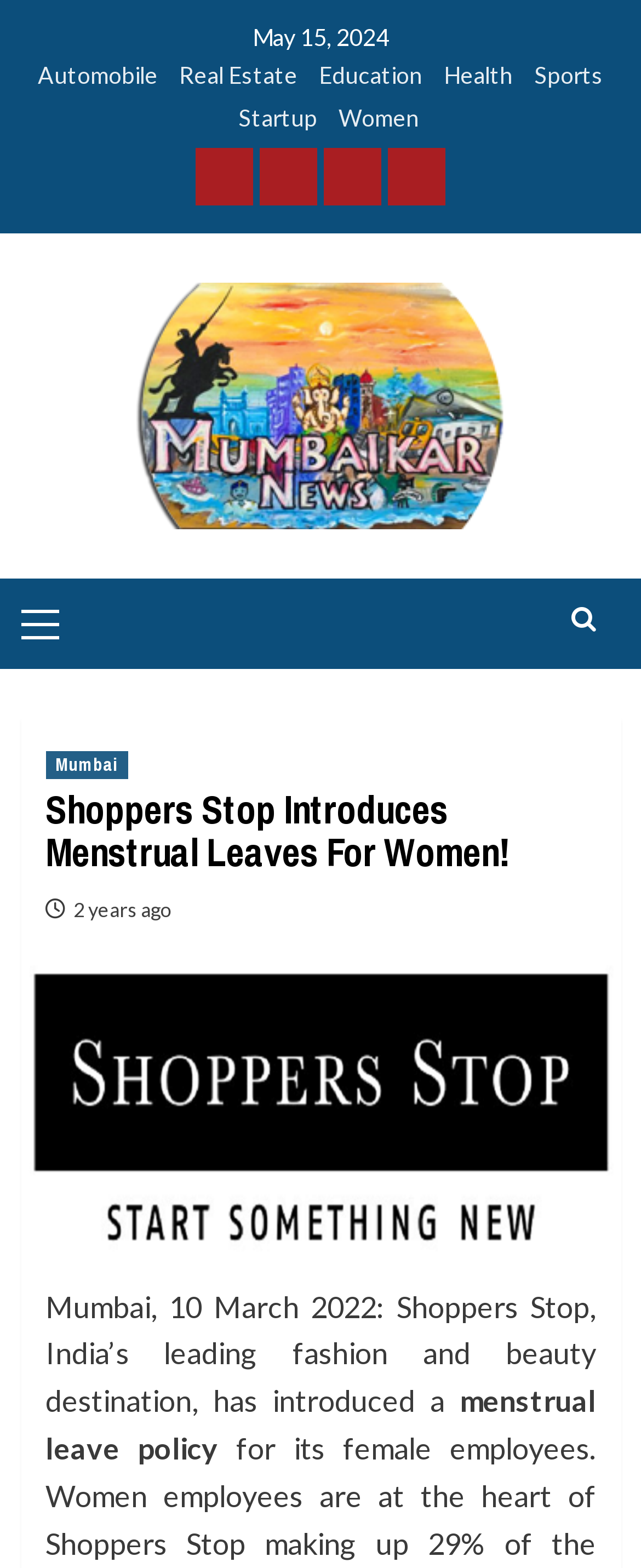Locate the bounding box coordinates of the clickable region necessary to complete the following instruction: "Read more about Shoppers Stop". Provide the coordinates in the format of four float numbers between 0 and 1, i.e., [left, top, right, bottom].

[0.071, 0.502, 0.929, 0.557]